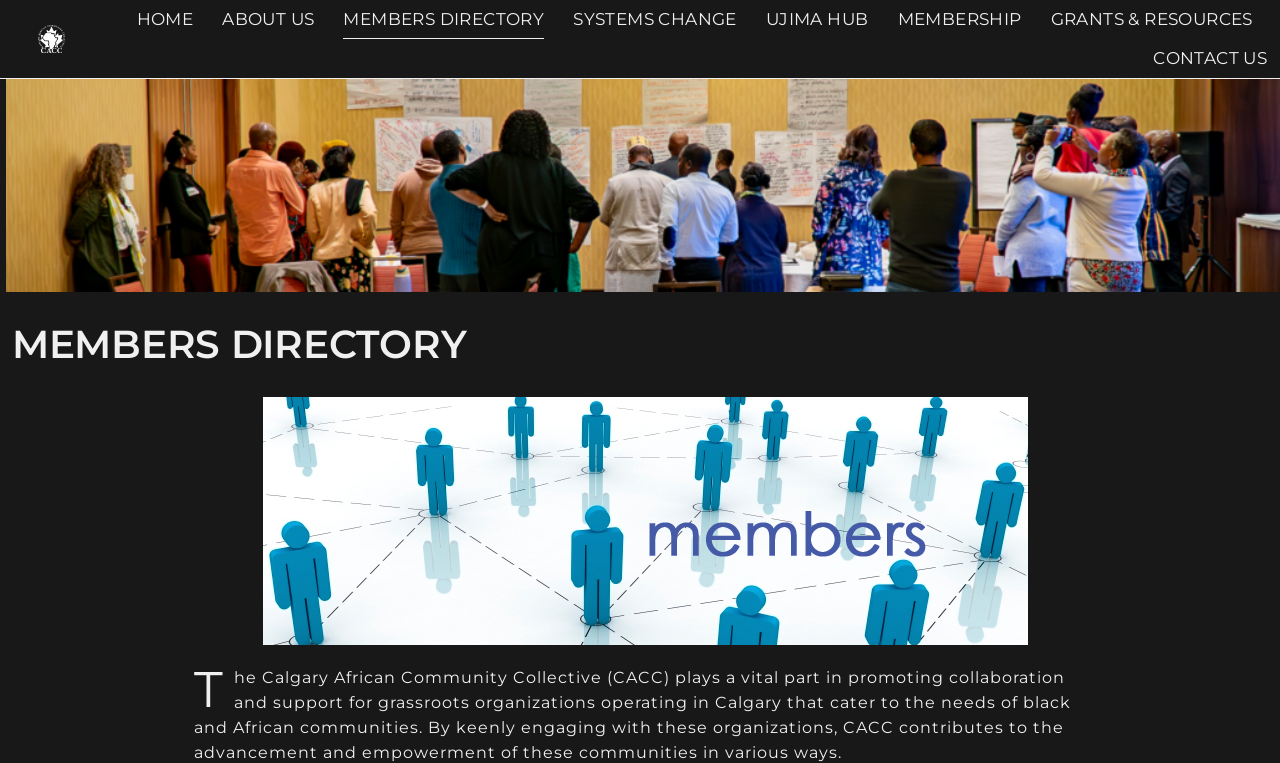Identify the bounding box coordinates of the element to click to follow this instruction: 'view about us'. Ensure the coordinates are four float values between 0 and 1, provided as [left, top, right, bottom].

[0.174, 0.0, 0.246, 0.051]